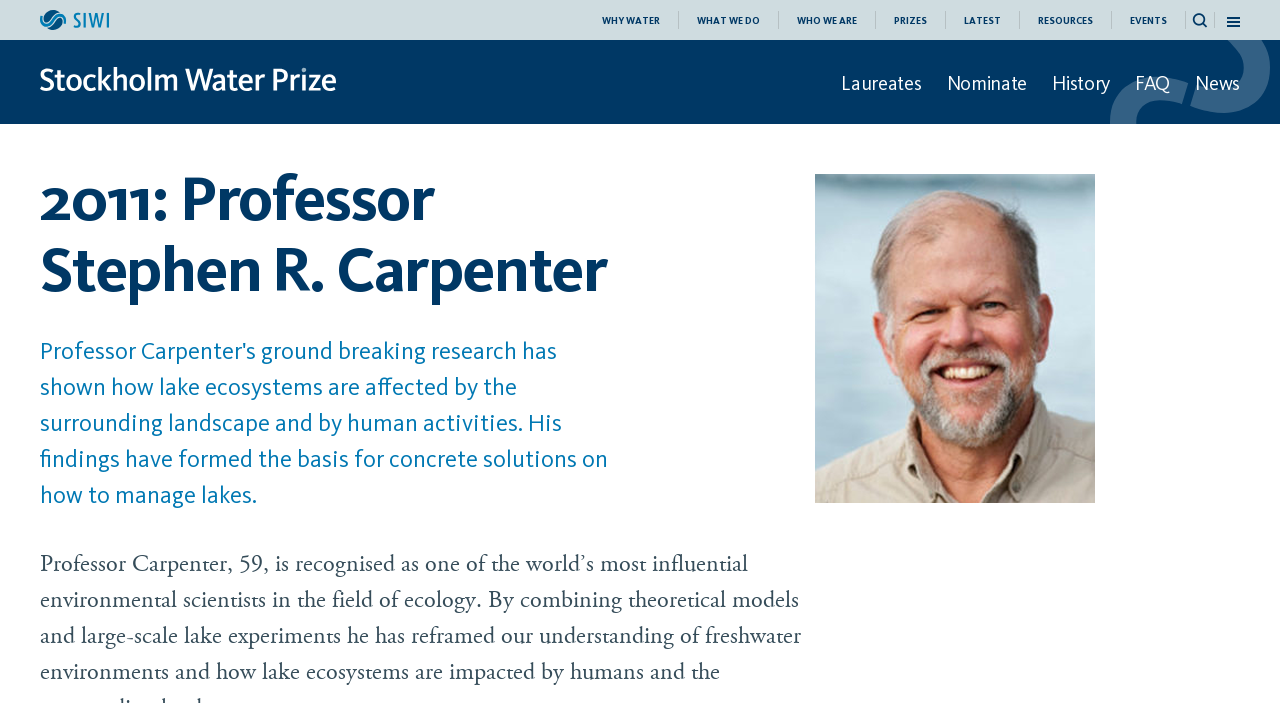Detail the various sections and features present on the webpage.

The webpage is about SIWI, a leading expert in water governance. At the top left, there is a link to "SIWI Project" accompanied by an image with the same name. Below this, there is a list of seven links, each preceded by a list marker (1. to 7.), which are "WHY WATER", "WHAT WE DO", "WHO WE ARE", "PRIZES", "LATEST", "RESOURCES", and "EVENTS". These links are aligned horizontally and take up most of the top section of the page.

On the left side, there is a section with a link to an empty page, accompanied by a figure containing an image with the text "swp". Below this, there are five links: "Laureates", "Nominate", "History", "FAQ", and "News". These links are aligned vertically and are positioned near the center of the page.

Further down, there is a heading that reads "2011: Professor Stephen R. Carpenter". Below this, there is a large figure containing an image of Professor Stephen R. Carpenter, with a caption describing him as the Stockholm Water Prize winner in 2011.